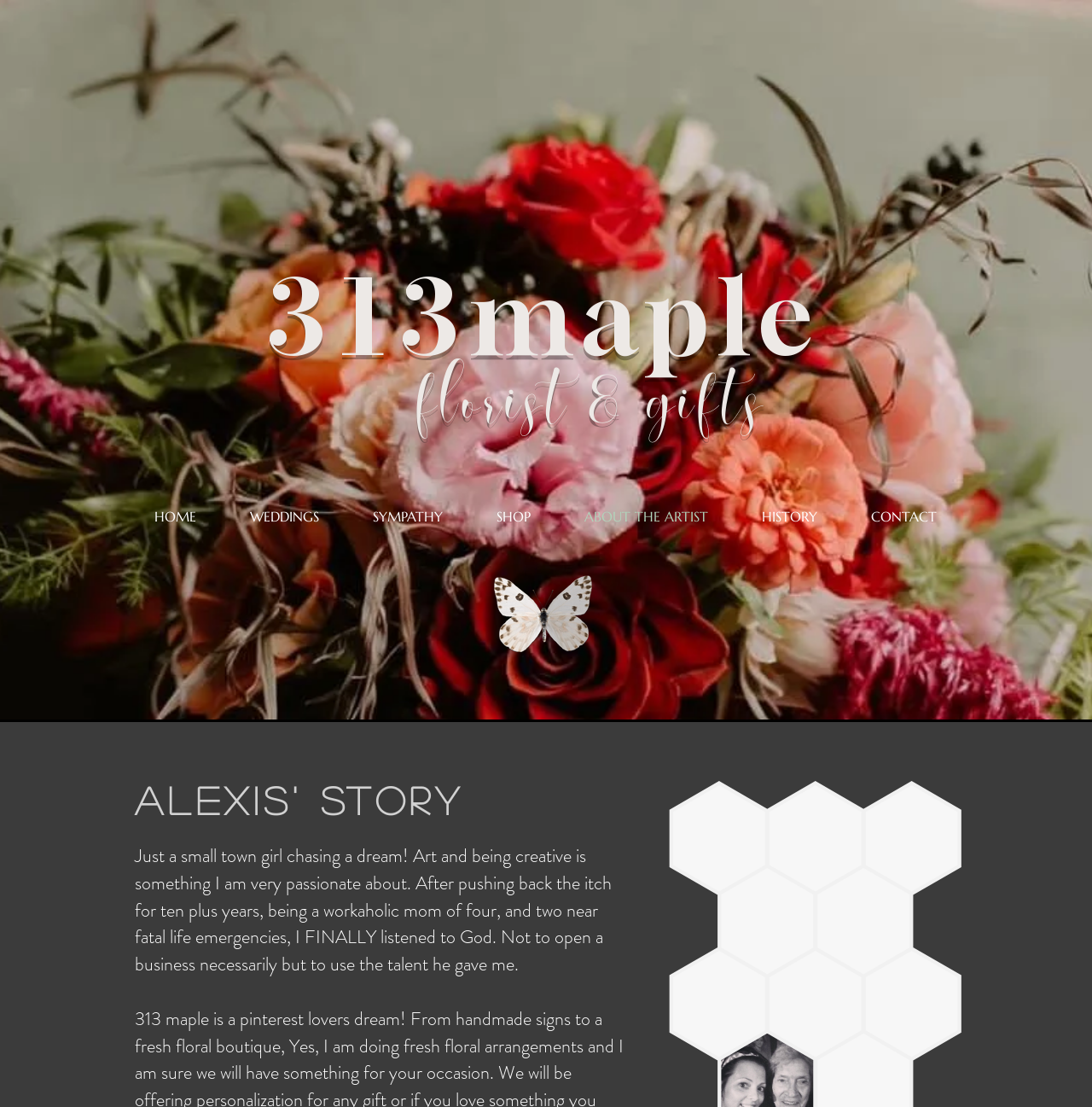Select the bounding box coordinates of the element I need to click to carry out the following instruction: "Check new posts".

None